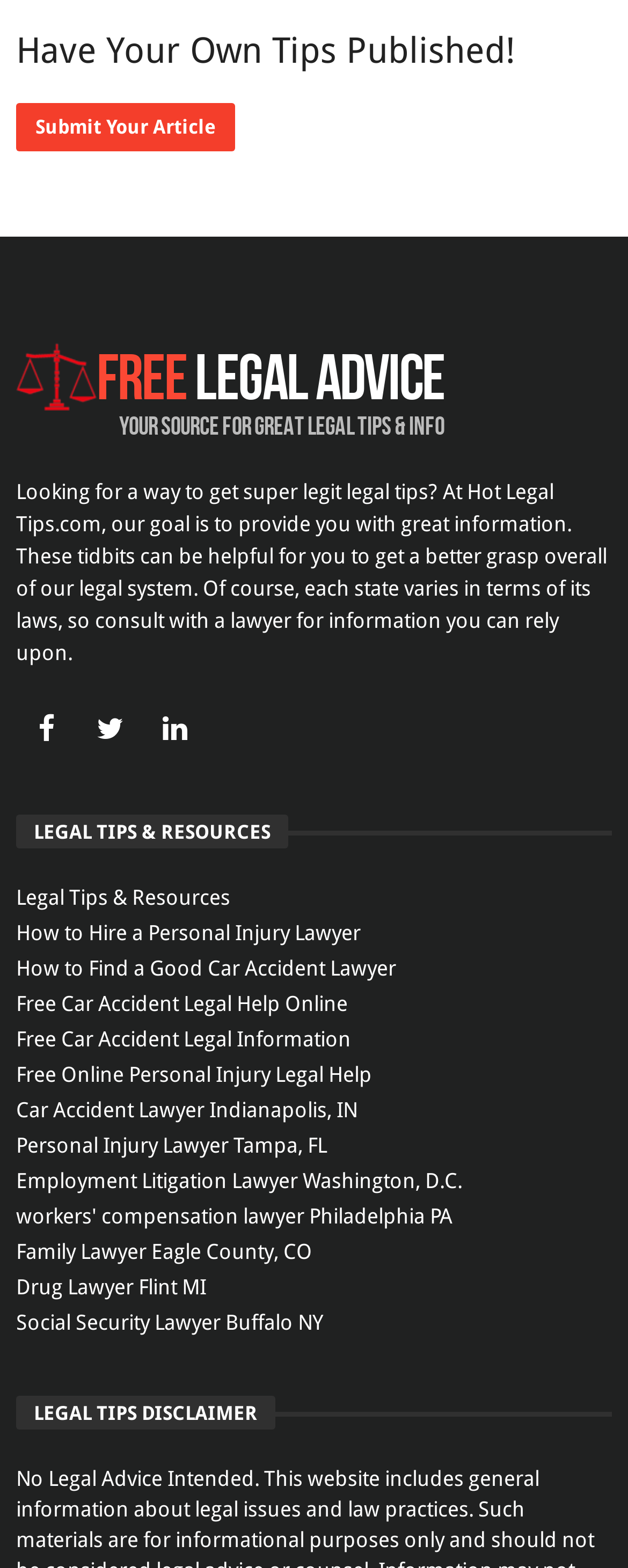What is the disclaimer mentioned on the webpage?
Answer the question with as much detail as possible.

The webpage mentions a legal tips disclaimer, which is a heading that appears towards the bottom of the webpage. The exact content of the disclaimer is not specified, but it is likely related to the use of legal information provided on the webpage.